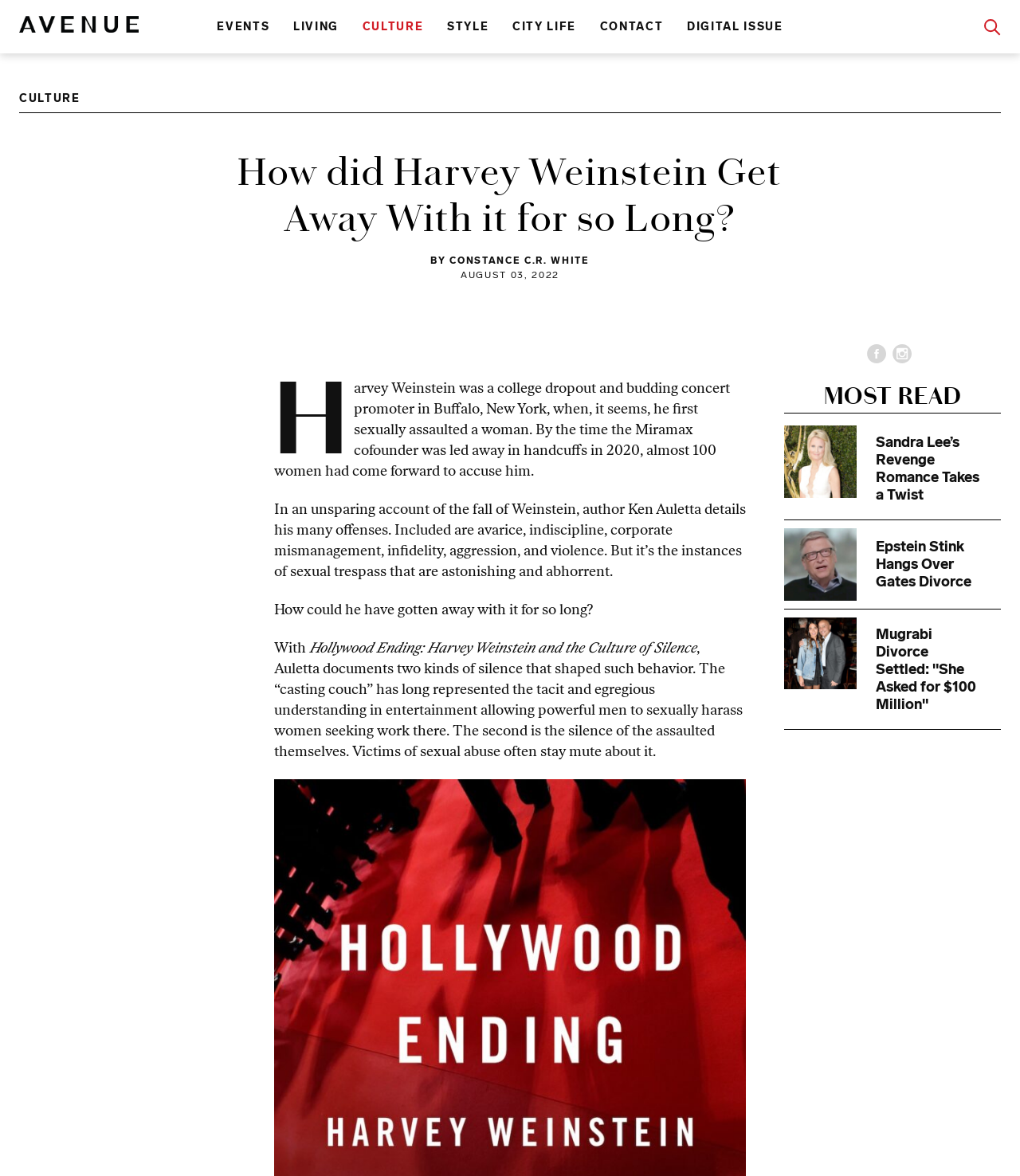Please extract the primary headline from the webpage.

How did Harvey Weinstein Get Away With it for so Long?